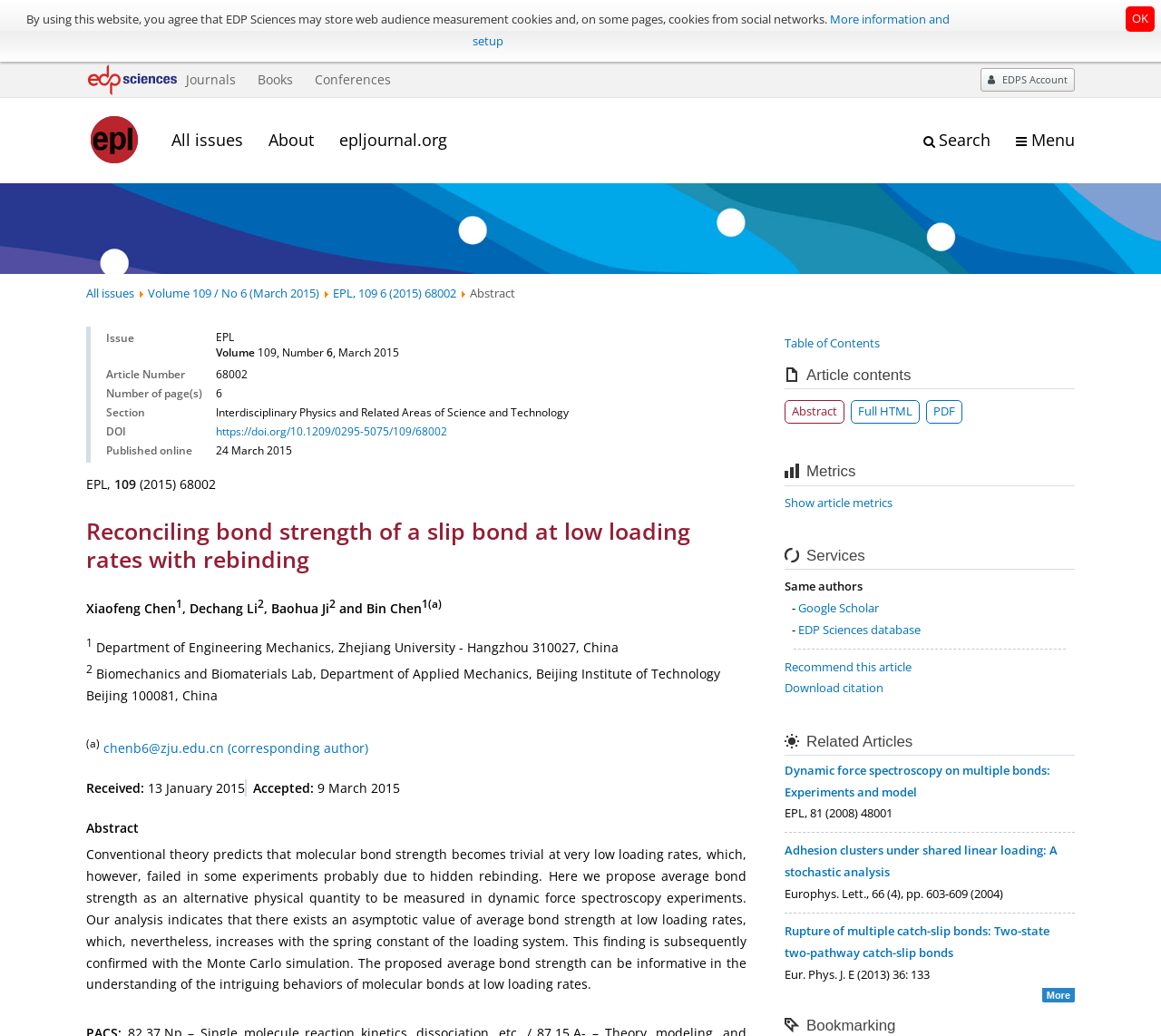Please find the bounding box coordinates of the section that needs to be clicked to achieve this instruction: "Contact the corresponding author".

[0.089, 0.714, 0.317, 0.73]